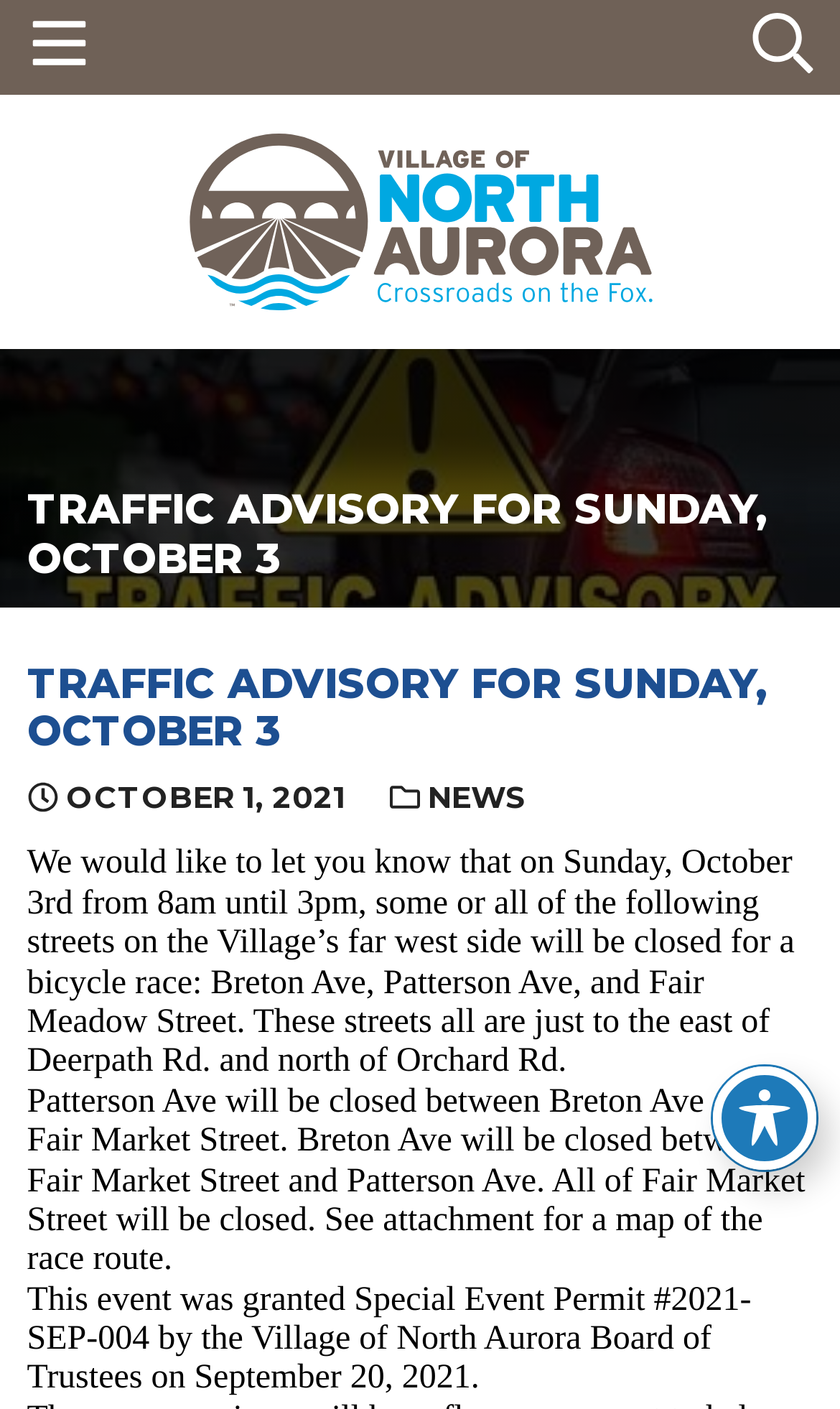What is the name of the organization that granted the Special Event Permit?
Using the visual information, answer the question in a single word or phrase.

Village of North Aurora Board of Trustees